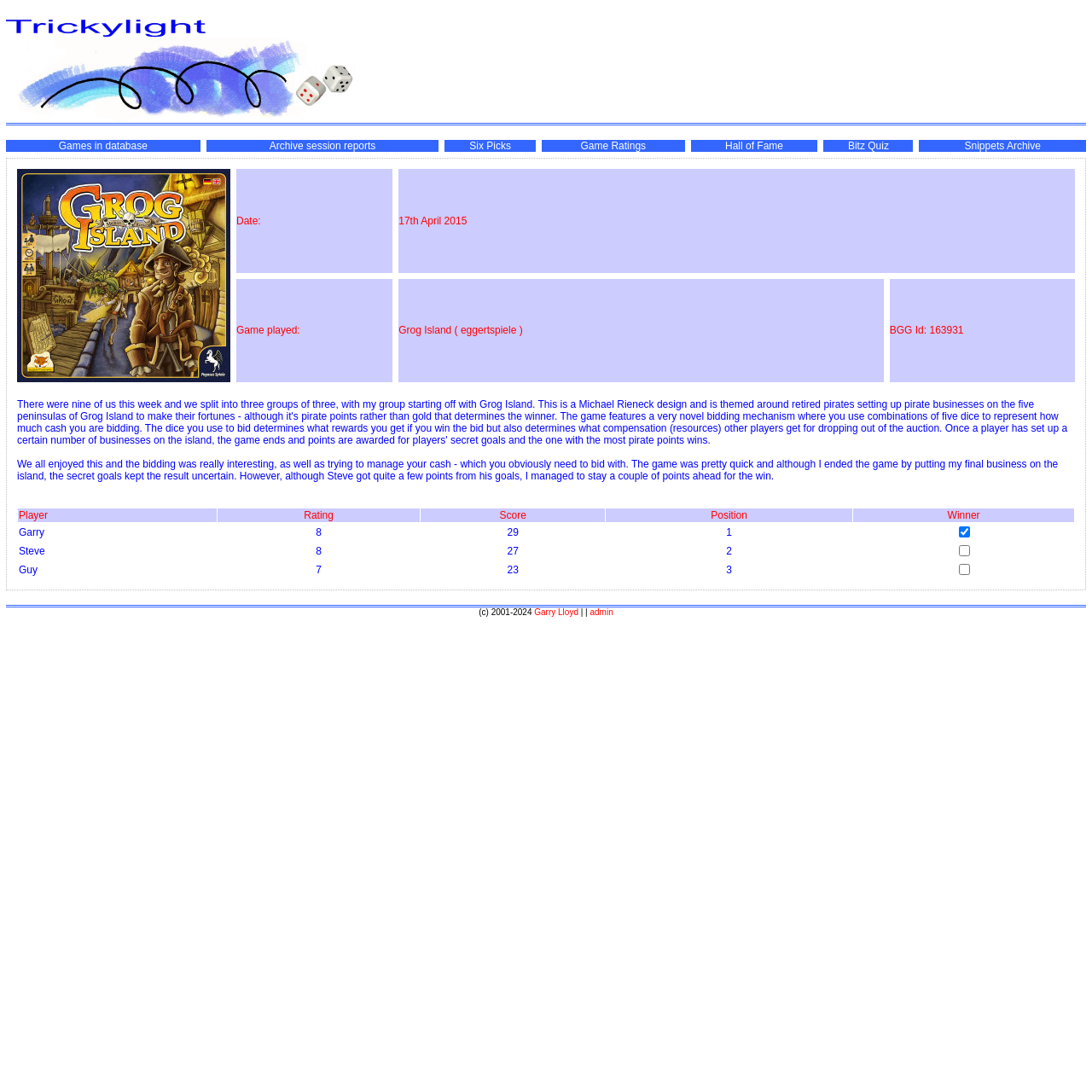How many players participated in the game?
Please provide a detailed and comprehensive answer to the question.

I counted the number of players mentioned in the table and found that there were three players: Garry, Steve, and Guy.